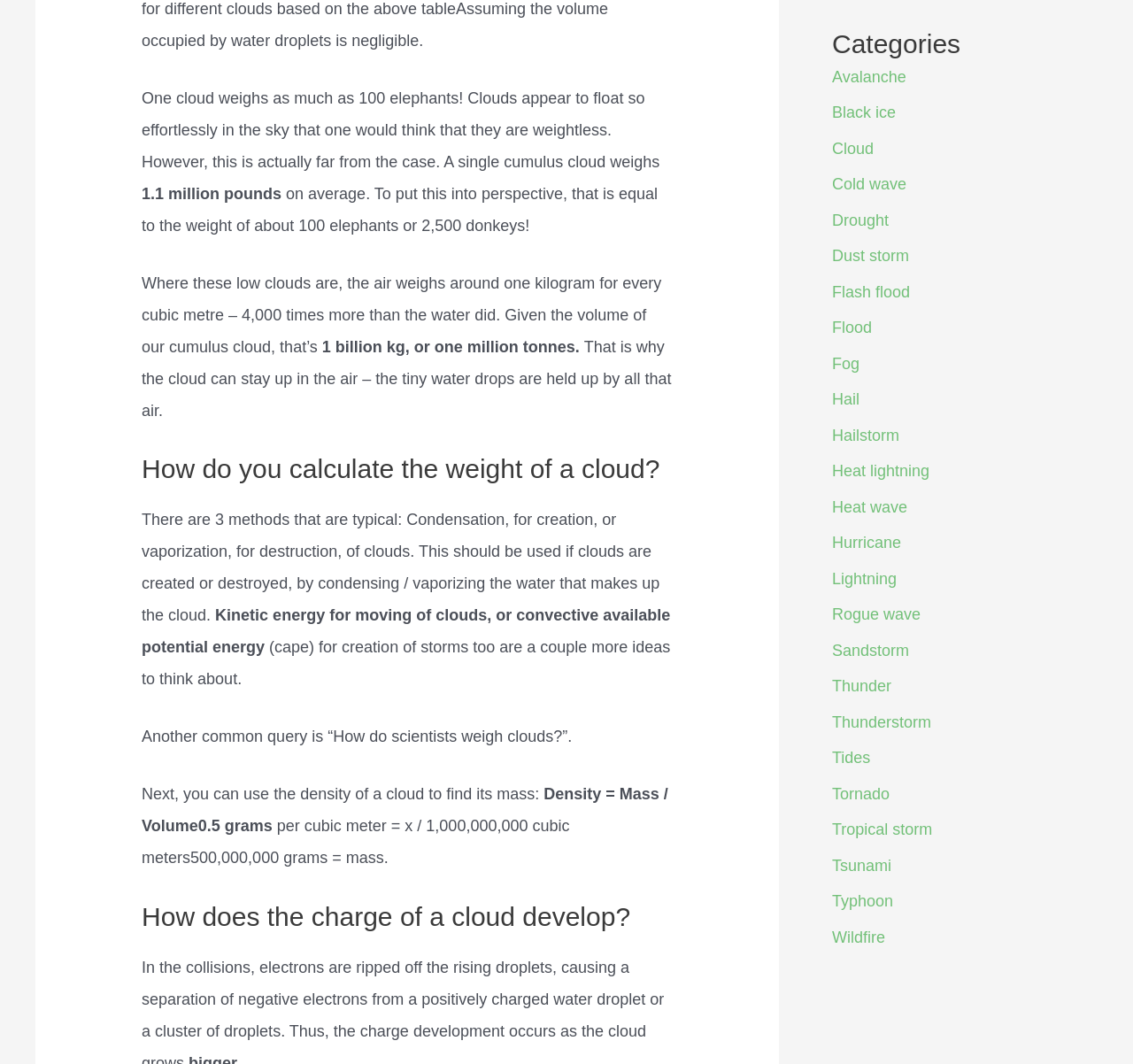Locate the bounding box coordinates of the clickable area to execute the instruction: "Click on the 'Categories' heading". Provide the coordinates as four float numbers between 0 and 1, represented as [left, top, right, bottom].

[0.734, 0.025, 0.969, 0.057]